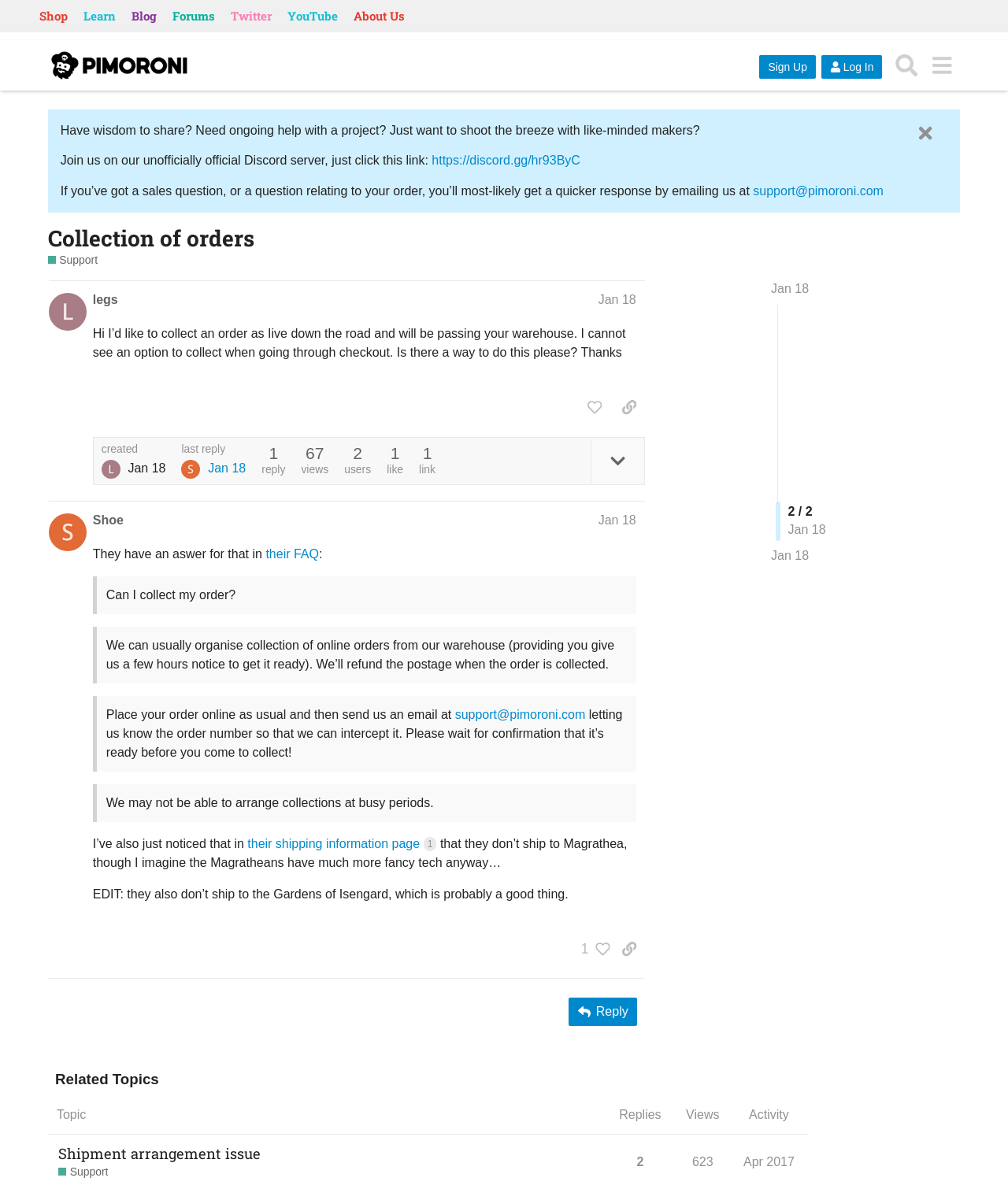What is the email address for support?
Refer to the screenshot and deliver a thorough answer to the question presented.

The email address for support can be found in the text 'If you’ve got a sales question, or a question relating to your order, you’ll most-likely get a quicker response by emailing us at support@pimoroni.com' with a bounding box coordinate of [0.747, 0.155, 0.877, 0.167].